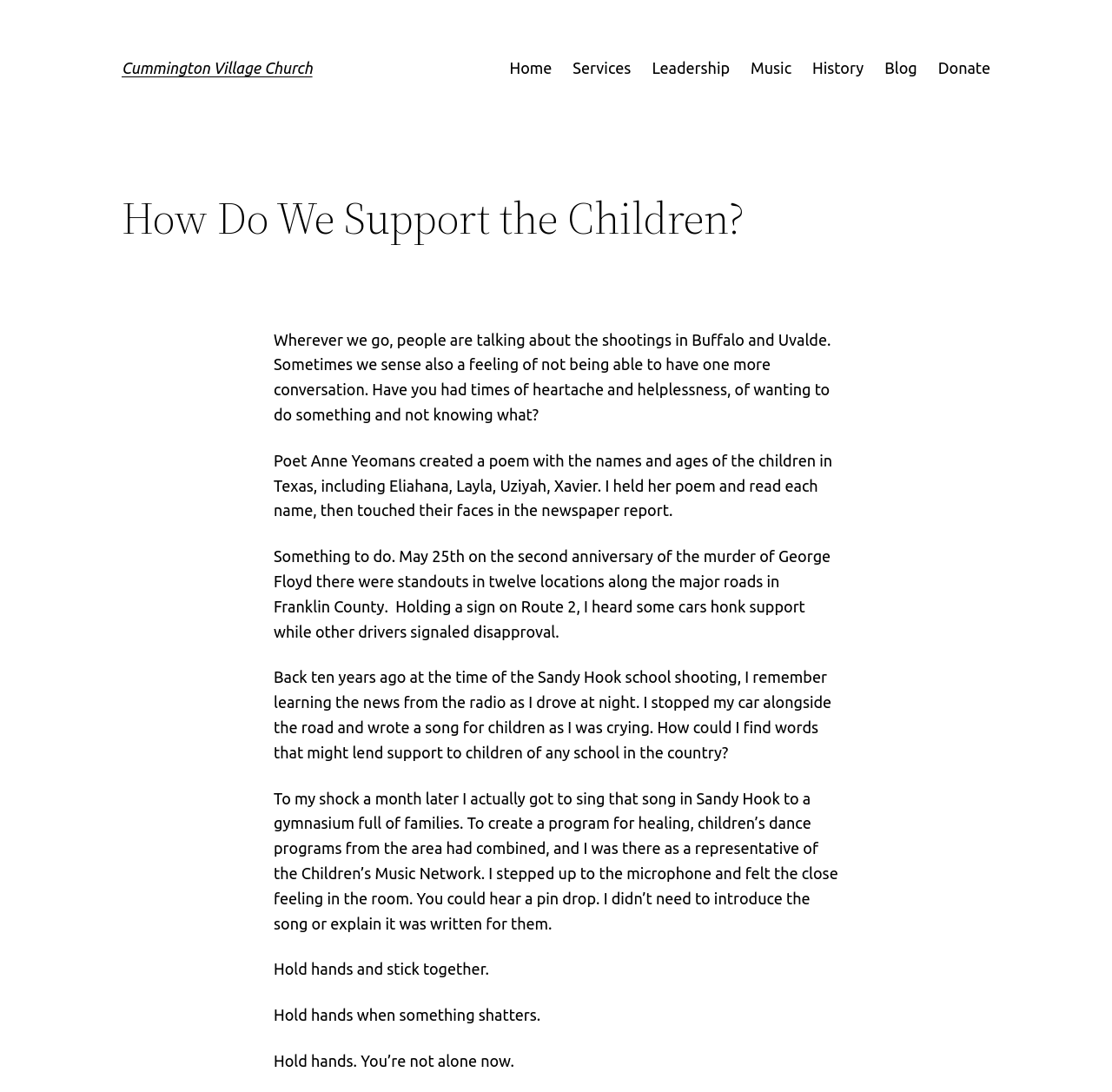Generate an in-depth caption that captures all aspects of the webpage.

The webpage is about Cummington Village Church and its support for children. At the top, there is a heading with the church's name, accompanied by a link to the church's homepage. Below this, there is a navigation menu with links to various sections of the website, including Home, Services, Leadership, Music, History, Blog, and Donate.

The main content of the page is a series of paragraphs discussing how the church supports children in the face of tragedy and heartache. The text begins by referencing recent shootings in Buffalo and Uvalde, and expresses a sense of helplessness and desire to take action. It then shares a poem by Anne Yeomans, which lists the names and ages of the children who lost their lives in Texas.

The text continues to describe the author's personal experiences, including participating in a standout on the anniversary of George Floyd's murder and writing a song for children after the Sandy Hook school shooting. The song was later performed at a healing program in Sandy Hook, where the author felt a strong sense of connection with the families present.

The page concludes with a series of short phrases, including "Hold hands and stick together," "Hold hands when something shatters," and "Hold hands. You're not alone now." These phrases appear to be a message of comfort and support for children and families affected by tragedy.